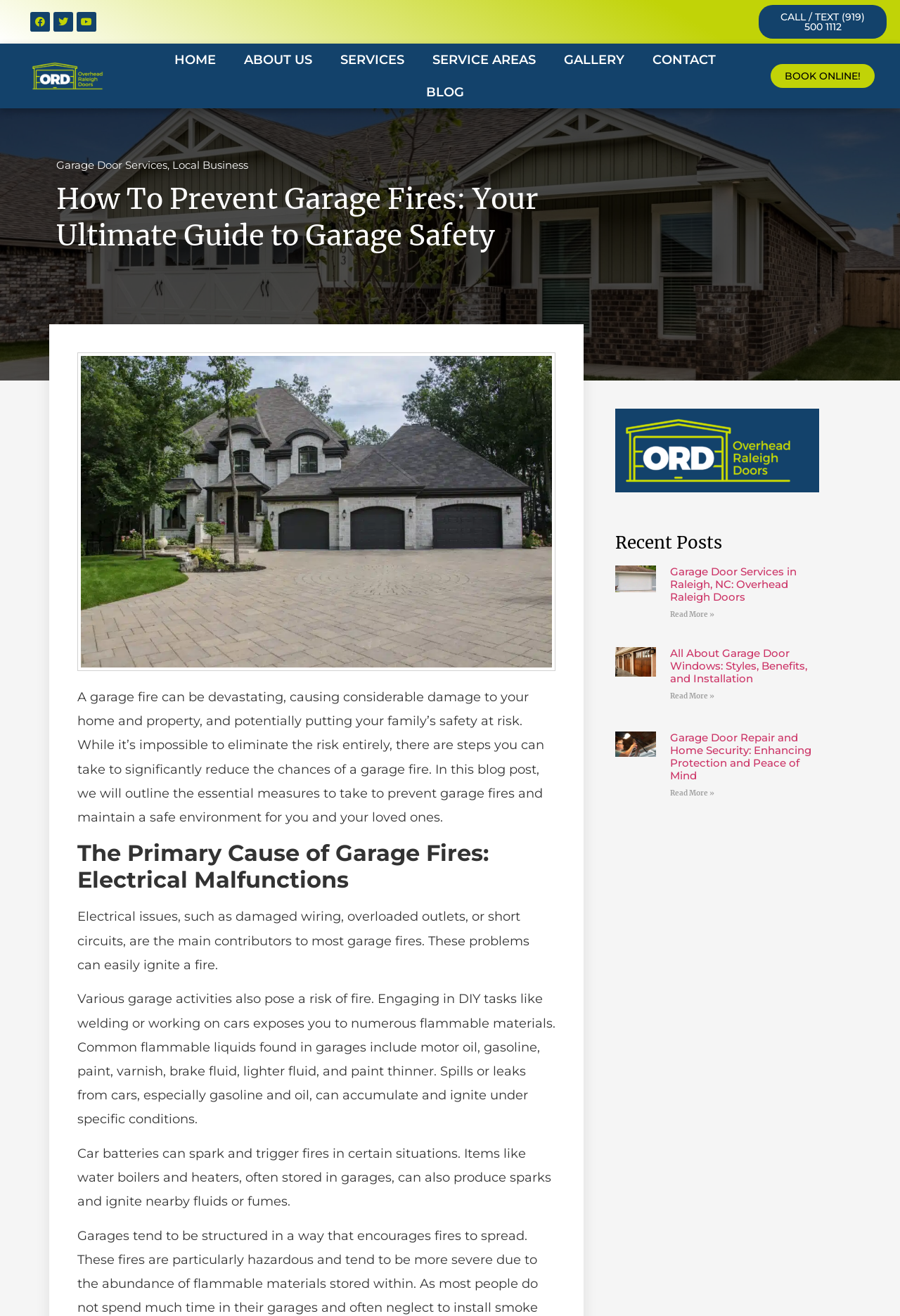What is the purpose of the 'BOOK ONLINE!' button?
Based on the visual details in the image, please answer the question thoroughly.

The 'BOOK ONLINE!' button is likely a call-to-action to allow users to book a service, possibly related to garage door services, online.